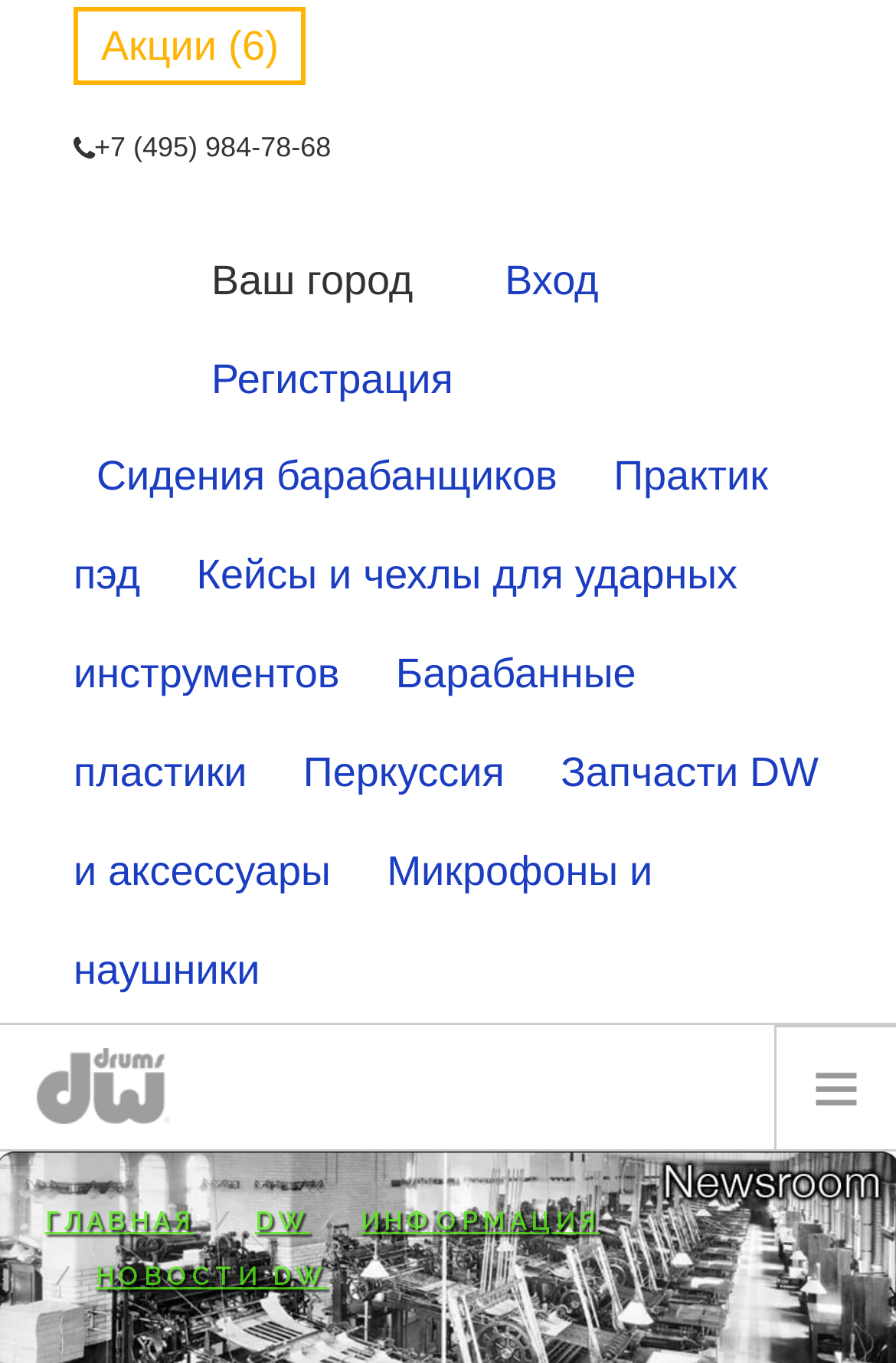Please identify the bounding box coordinates of the element's region that I should click in order to complete the following instruction: "Browse the drum seats". The bounding box coordinates consist of four float numbers between 0 and 1, i.e., [left, top, right, bottom].

[0.082, 0.324, 0.648, 0.374]